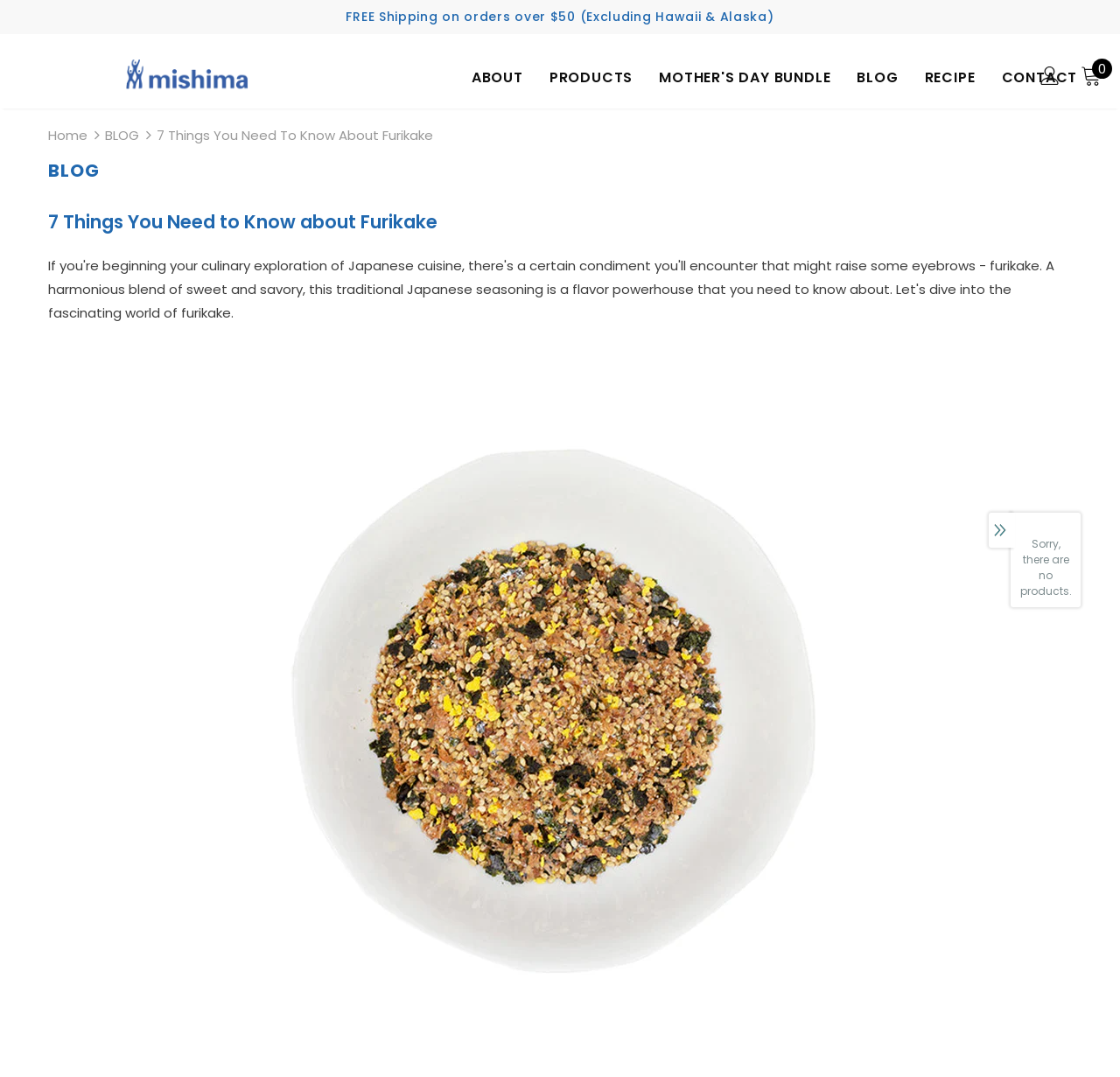Create a detailed narrative describing the layout and content of the webpage.

This webpage is about Furikake, a Japanese condiment, and is part of the Mishima Foods USA website. At the top of the page, there is a notification about free shipping on orders over $50, excluding Hawaii and Alaska. Below this, there is a logo of Mishima Foods USA, which is an image with a link to the website's homepage. 

To the right of the logo, there are several links to different sections of the website, including ABOUT, PRODUCTS, MOTHER'S DAY BUNDLE, BLOG, RECIPE, and CONTACT. These links are arranged horizontally and are positioned near the top of the page.

Below the links, there is a heading that says "BLOG" and another heading that says "7 Things You Need to Know about Furikake", which is the main topic of the page. 

On the top right corner of the page, there are links to the user's account and a cart with 0 items. There is also a small image of a user icon and a cart icon.

In the main content area, there is a brief introduction to Furikake, which is a harmonious blend of sweet and savory flavors. The rest of the page is likely to provide more information about Furikake, but the exact content is not specified in the accessibility tree.

At the bottom of the page, there is an image of an ico-collapse icon and a message that says "Sorry, there are no products." This suggests that the page may have a section for products related to Furikake, but it is currently empty.